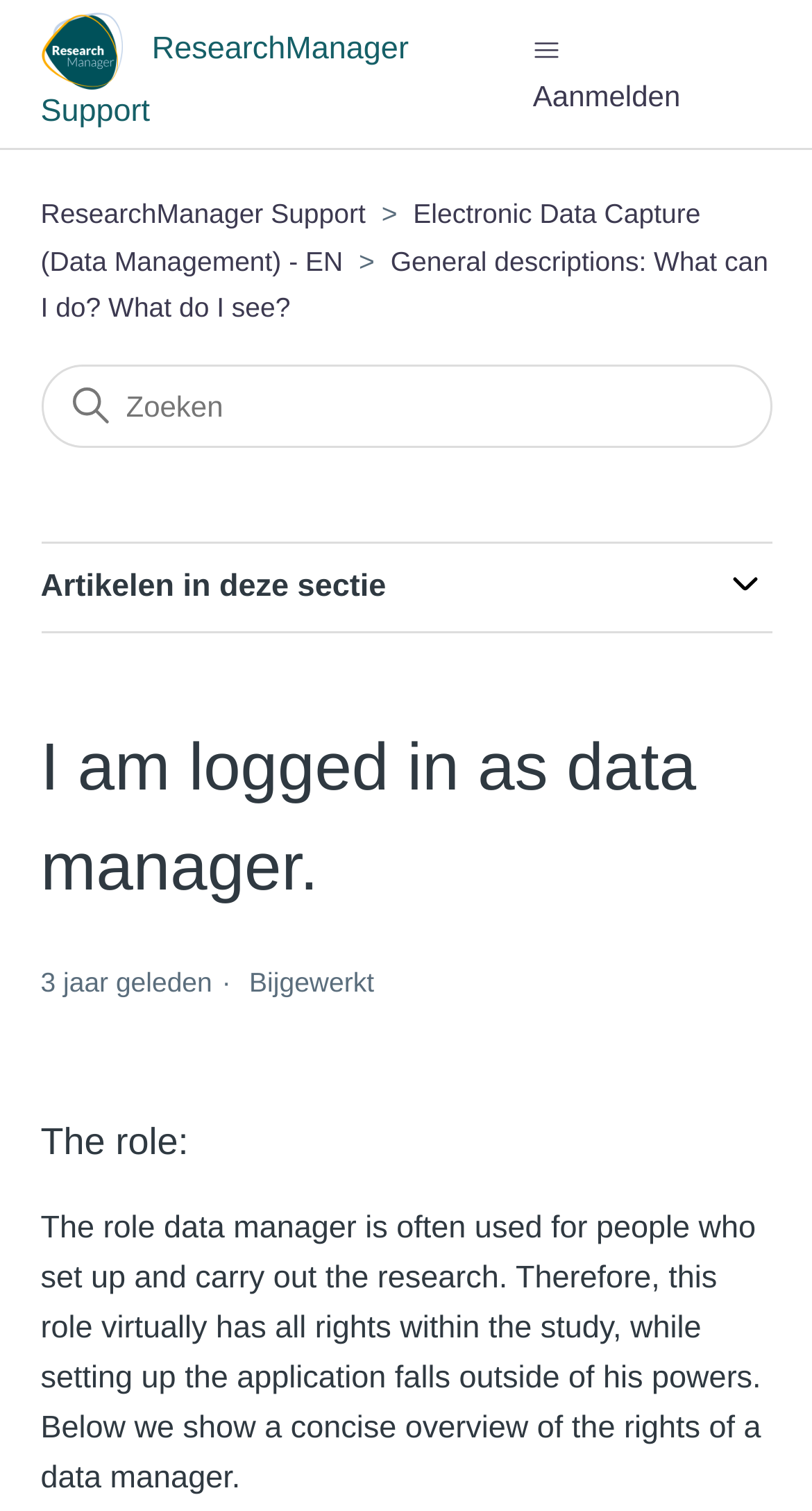What is the purpose of the button 'Aanmelden'?
Please interpret the details in the image and answer the question thoroughly.

The button 'Aanmelden' is likely used to log in or register to the ResearchManager Support Helpcenter, as it is located next to the navigation menu and has a similar design to the other buttons on the webpage.